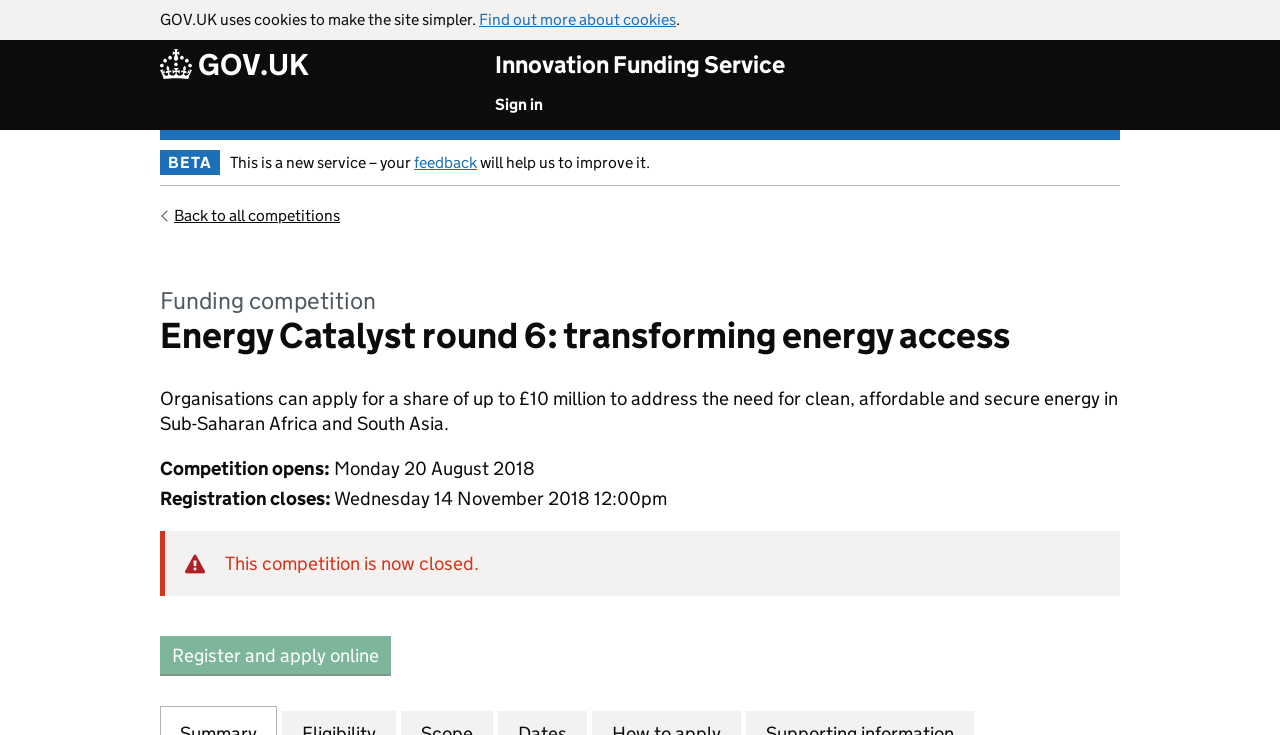What is the funding amount for the Energy Catalyst round 6 competition?
Carefully analyze the image and provide a detailed answer to the question.

The answer can be found in the StaticText element with the text 'Organisations can apply for a share of up to £10 million to address the need for clean, affordable and secure energy in Sub-Saharan Africa and South Asia.'